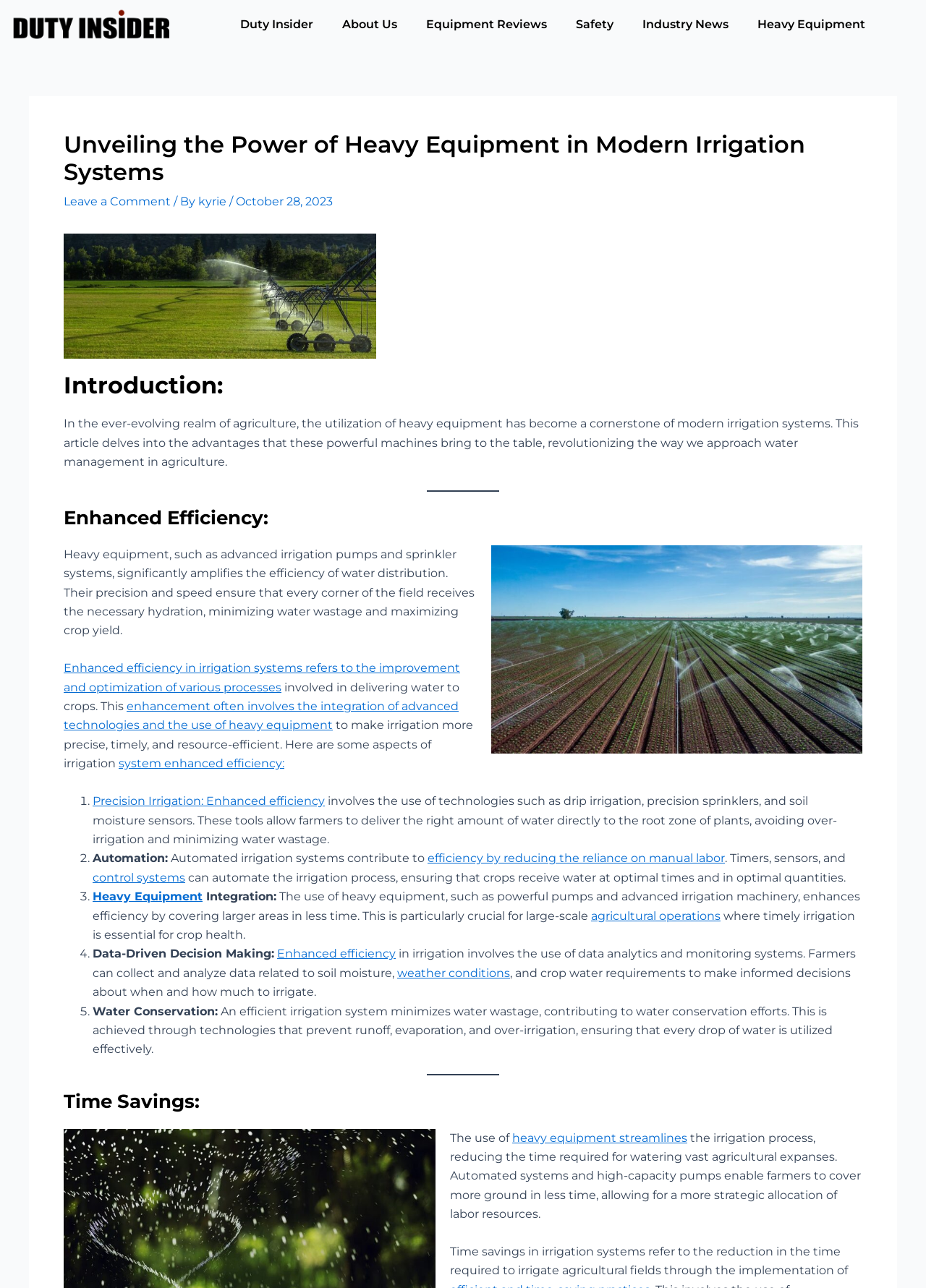Summarize the webpage with intricate details.

This webpage is about the benefits of integrating heavy equipment into irrigation systems in agriculture. At the top, there are several links to different sections of the website, including "Duty Insider", "About Us", "Equipment Reviews", "Safety", "Industry News", and "Heavy Equipment". 

Below the links, there is a header with the title "Unveiling the Power of Heavy Equipment in Modern Irrigation Systems". Next to the title, there is a link to leave a comment and information about the author, "kyrie", and the date of publication, "October 28, 2023". 

On the left side of the page, there is a figure, likely an image, with a link to it. Below the figure, there is a heading "Introduction:" followed by a paragraph of text that introduces the topic of heavy equipment in irrigation systems. 

The page is then divided into sections, each with a heading and a description of how heavy equipment improves irrigation systems. The sections are separated by horizontal lines. The first section is "Enhanced Efficiency:", which describes how heavy equipment increases the efficiency of water distribution, reducing water wastage and maximizing crop yield. 

The next section is "Time Savings:", which explains how the use of heavy equipment streamlines the irrigation process, reducing the time required for watering agricultural fields. 

Throughout the page, there are links to other articles or websites, as well as lists with markers, such as "1.", "2.", "3.", etc. These lists describe different aspects of irrigation systems, including precision irrigation, automation, heavy equipment integration, data-driven decision making, and water conservation.